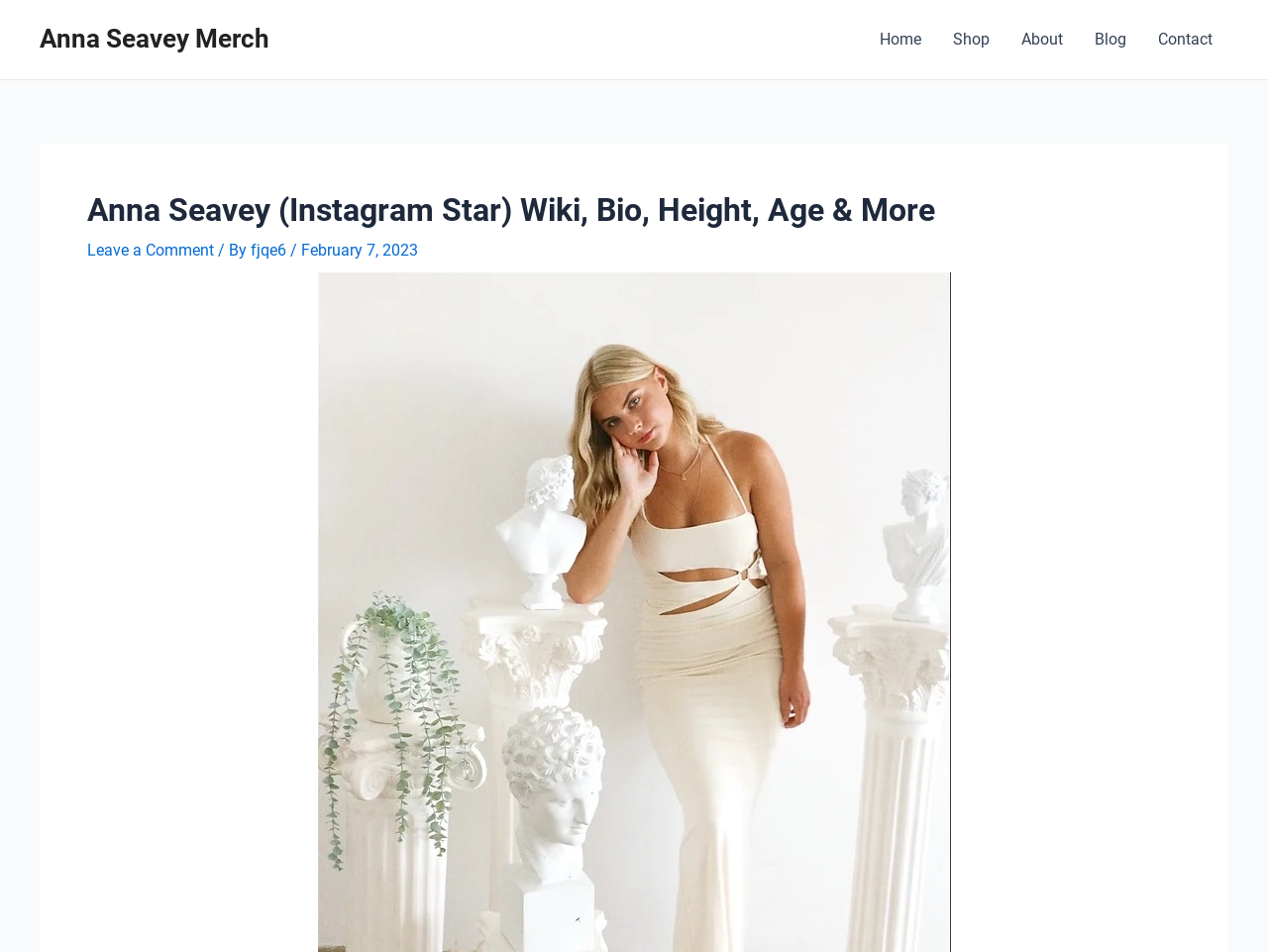Locate the bounding box coordinates of the UI element described by: "Home". Provide the coordinates as four float numbers between 0 and 1, formatted as [left, top, right, bottom].

[0.681, 0.0, 0.739, 0.083]